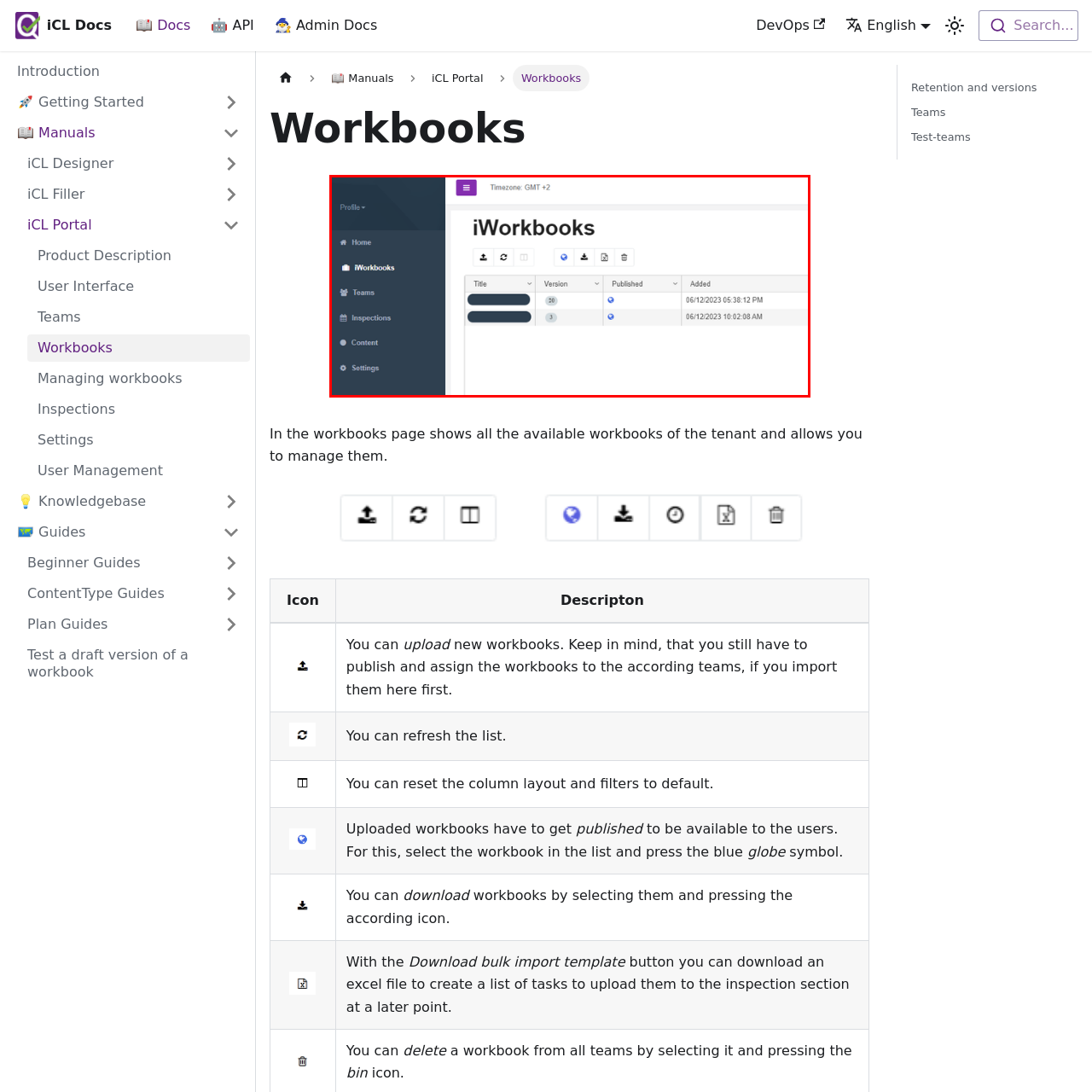Focus on the area marked by the red boundary, What is the purpose of the sidebar in the interface? Answer concisely with a single word or phrase.

Navigation